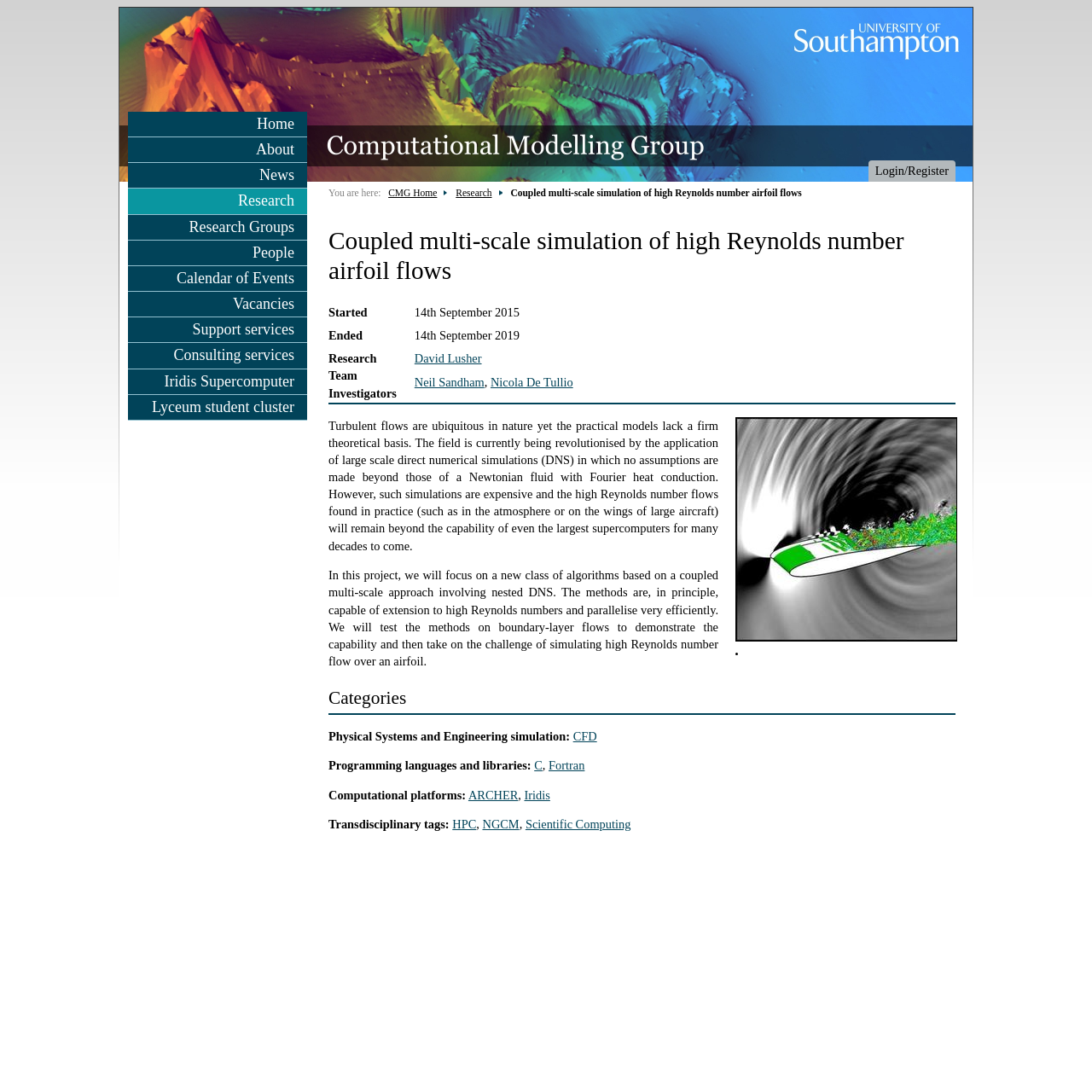Who is the research team leader?
Refer to the image and provide a thorough answer to the question.

The research team leader is David Lusher, as mentioned in the description list detail section of the webpage.